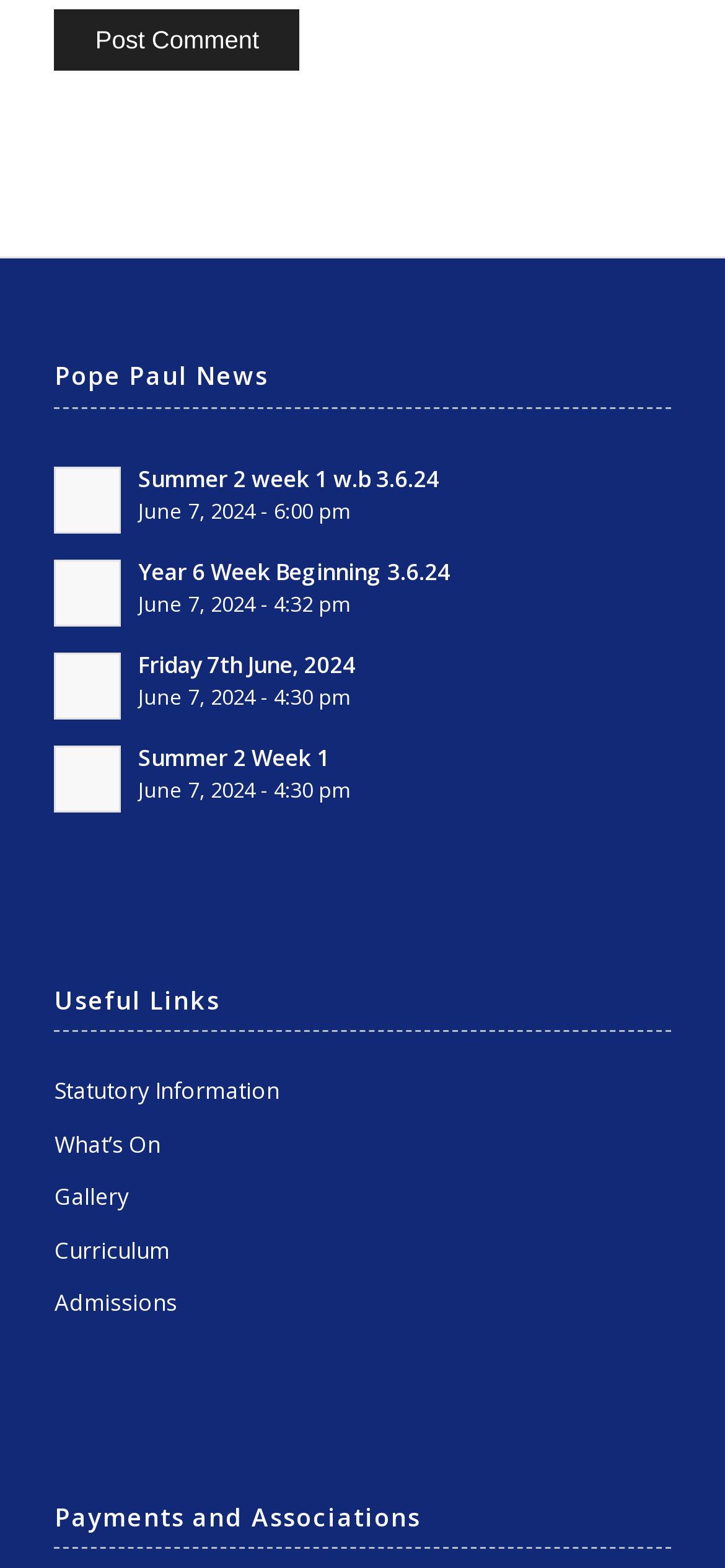Locate the bounding box coordinates of the area where you should click to accomplish the instruction: "View 'Summer 2 week 1 w.b 3.6.24 June 7, 2024 - 6:00 pm'".

[0.075, 0.293, 0.925, 0.34]